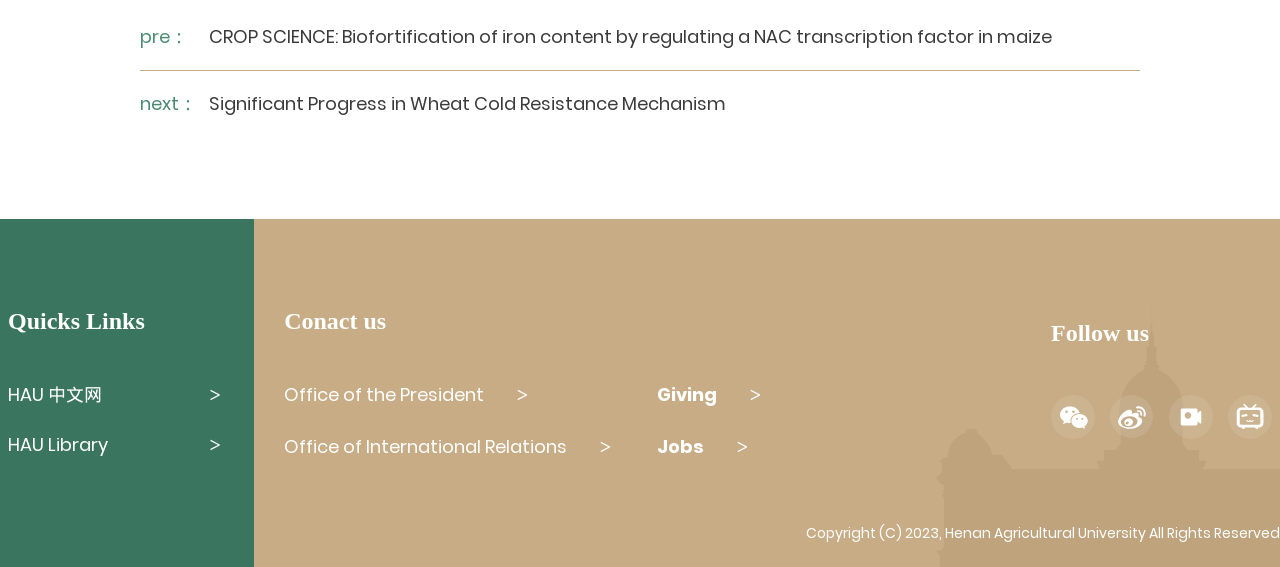Identify the bounding box for the described UI element. Provide the coordinates in (top-left x, top-left y, bottom-right x, bottom-right y) format with values ranging from 0 to 1: Office of the President

[0.222, 0.673, 0.378, 0.717]